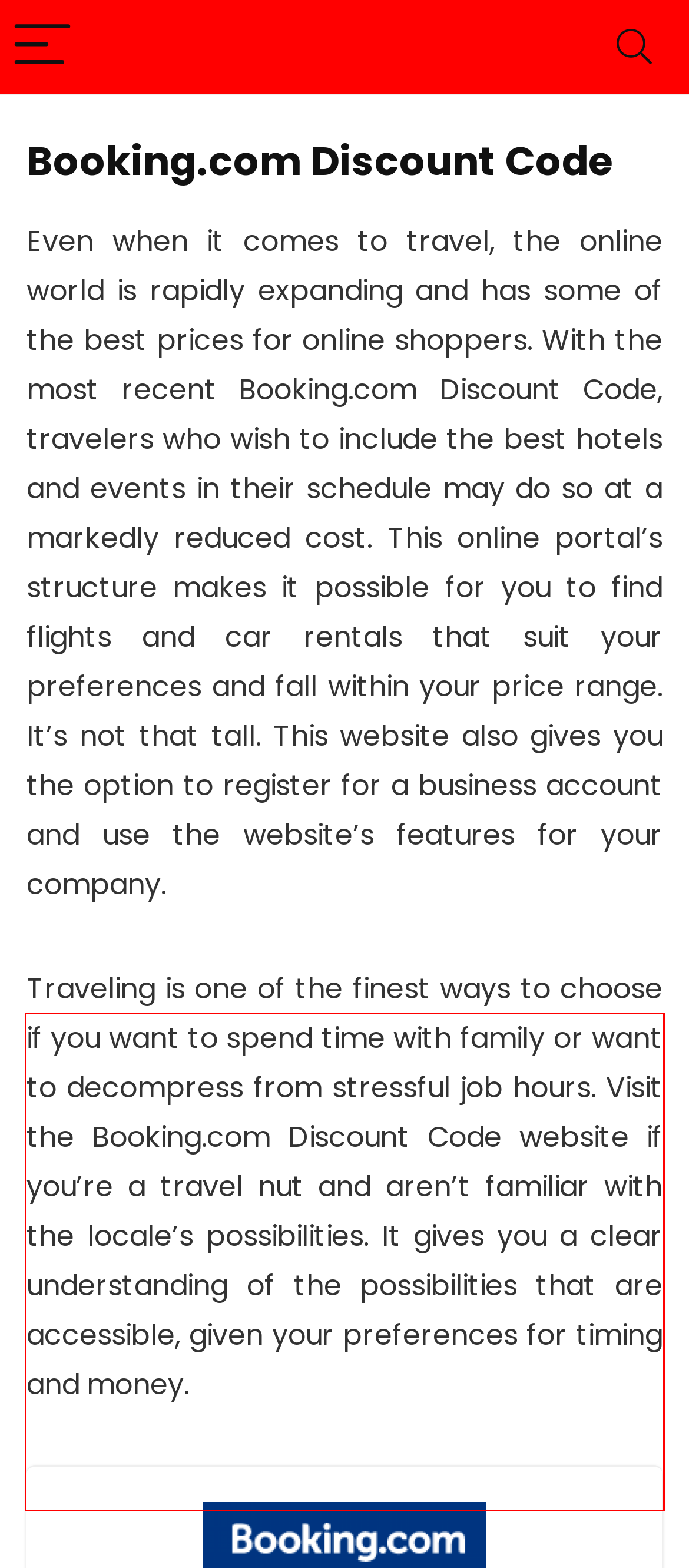Analyze the screenshot of the webpage that features a red bounding box and recognize the text content enclosed within this red bounding box.

Traveling is one of the finest ways to choose if you want to spend time with family or want to decompress from stressful job hours. Visit the Booking.com Discount Code website if you’re a travel nut and aren’t familiar with the locale’s possibilities. It gives you a clear understanding of the possibilities that are accessible, given your preferences for timing and money.